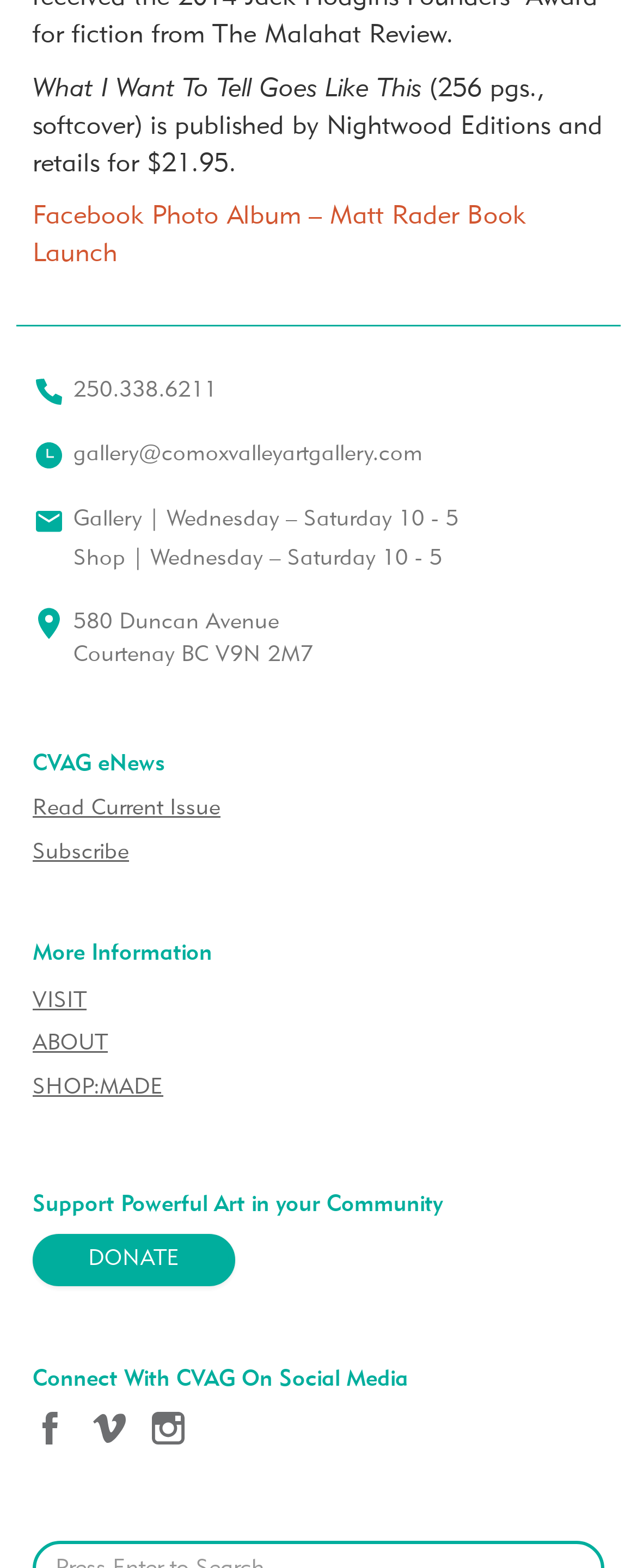Answer the question with a brief word or phrase:
How can I read the current issue of CVAG eNews?

Click 'Read Current Issue'